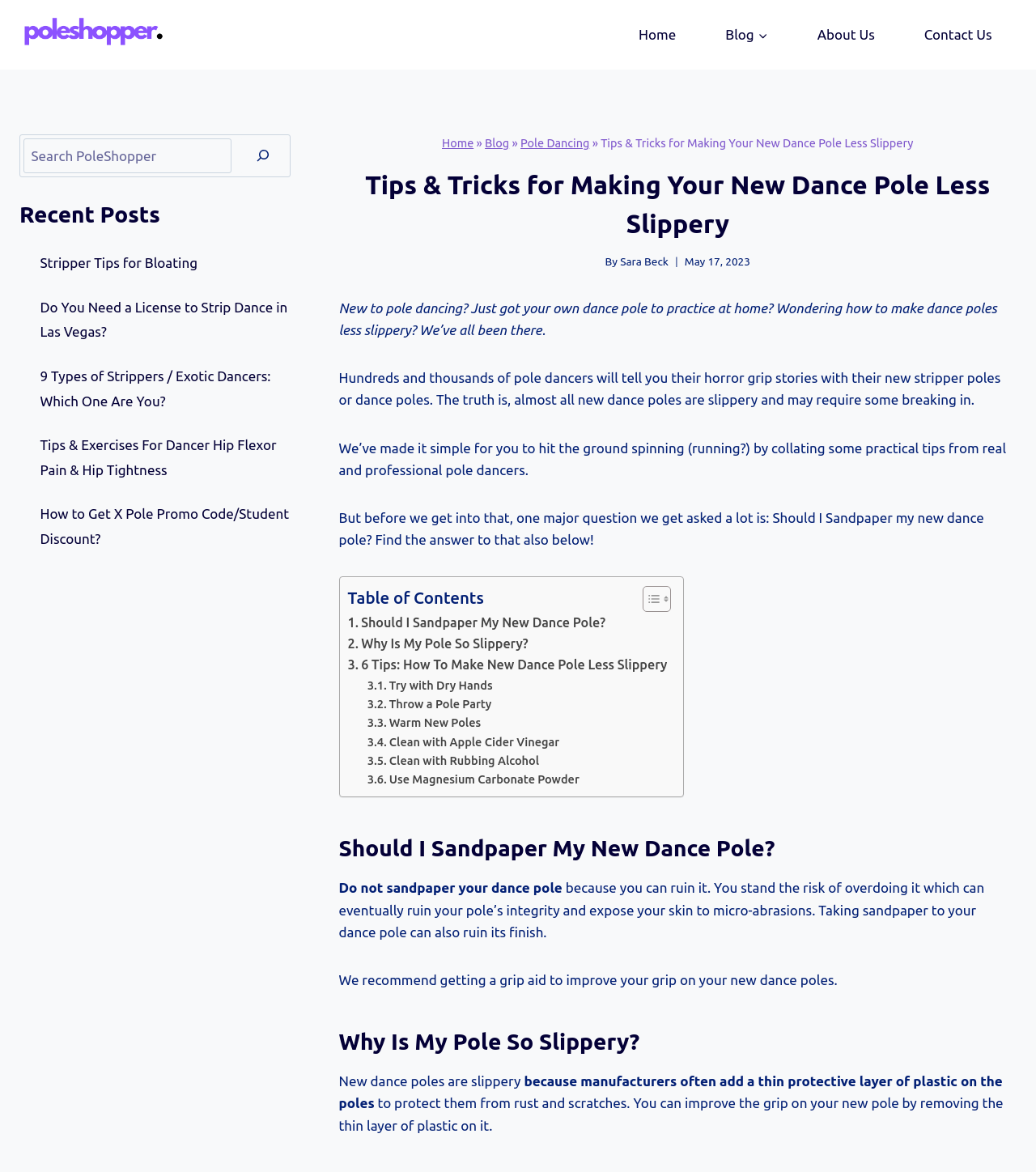Determine and generate the text content of the webpage's headline.

Tips & Tricks for Making Your New Dance Pole Less Slippery